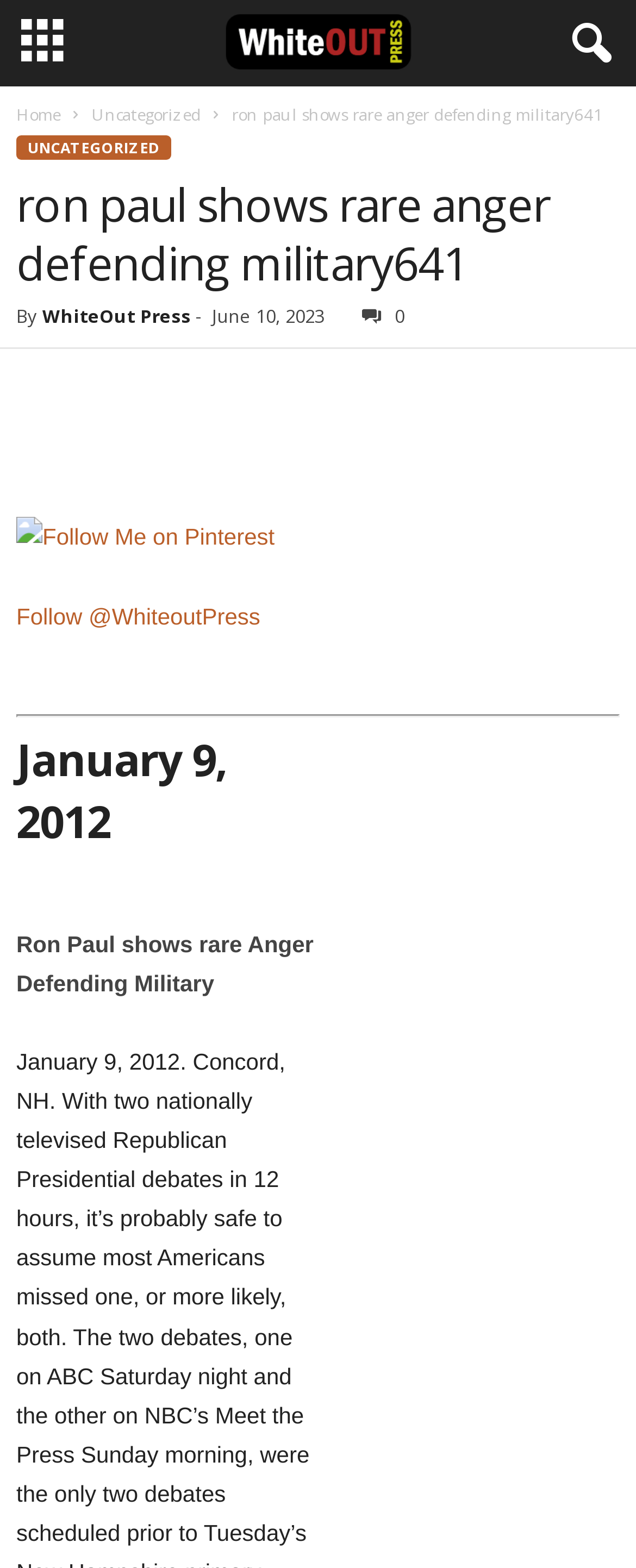What is the category of the article?
Please respond to the question with a detailed and well-explained answer.

The category of the article can be determined by looking at the link element with the text 'UNCATEGORIZED' at the top of the webpage, which indicates that the article belongs to the UNCATEGORIZED category.